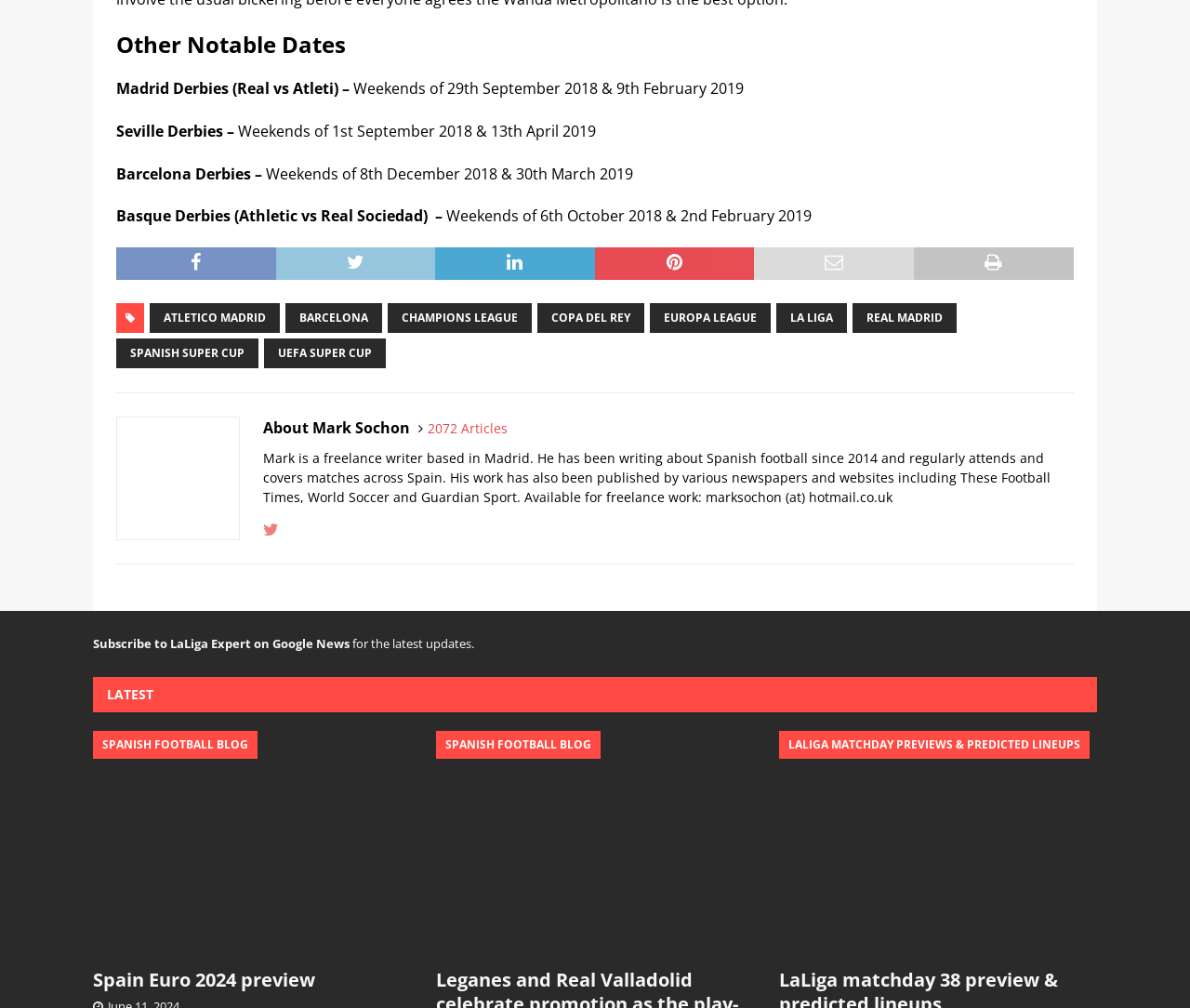From the element description: "Spain Euro 2024 preview", extract the bounding box coordinates of the UI element. The coordinates should be expressed as four float numbers between 0 and 1, in the order [left, top, right, bottom].

[0.078, 0.892, 0.262, 0.912]